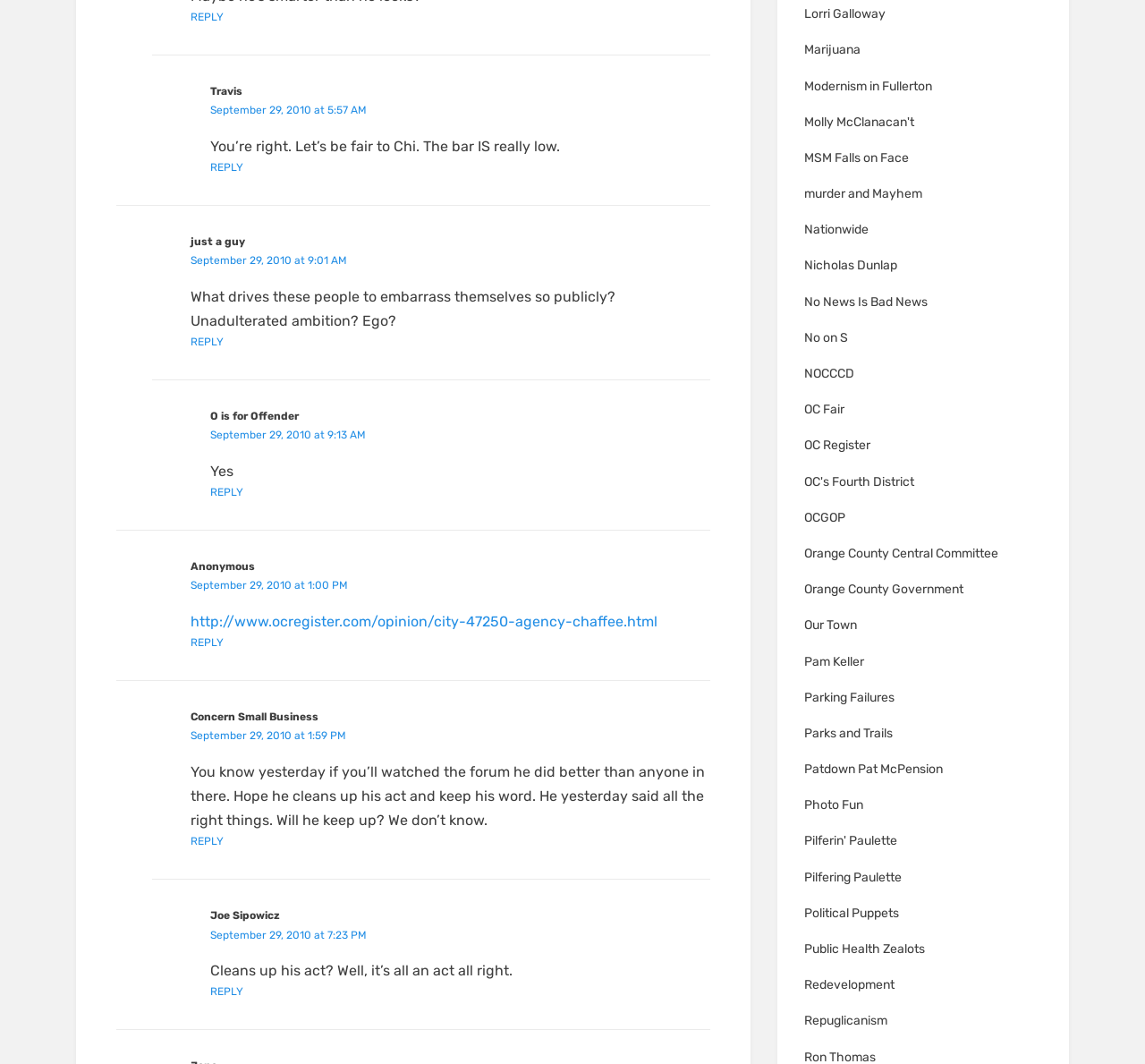What is the name of the person who posted on September 29, 2010 at 5:57 AM?
Provide a well-explained and detailed answer to the question.

I found the answer by looking at the article section with the timestamp 'September 29, 2010 at 5:57 AM' and the corresponding author name is 'Travis'.